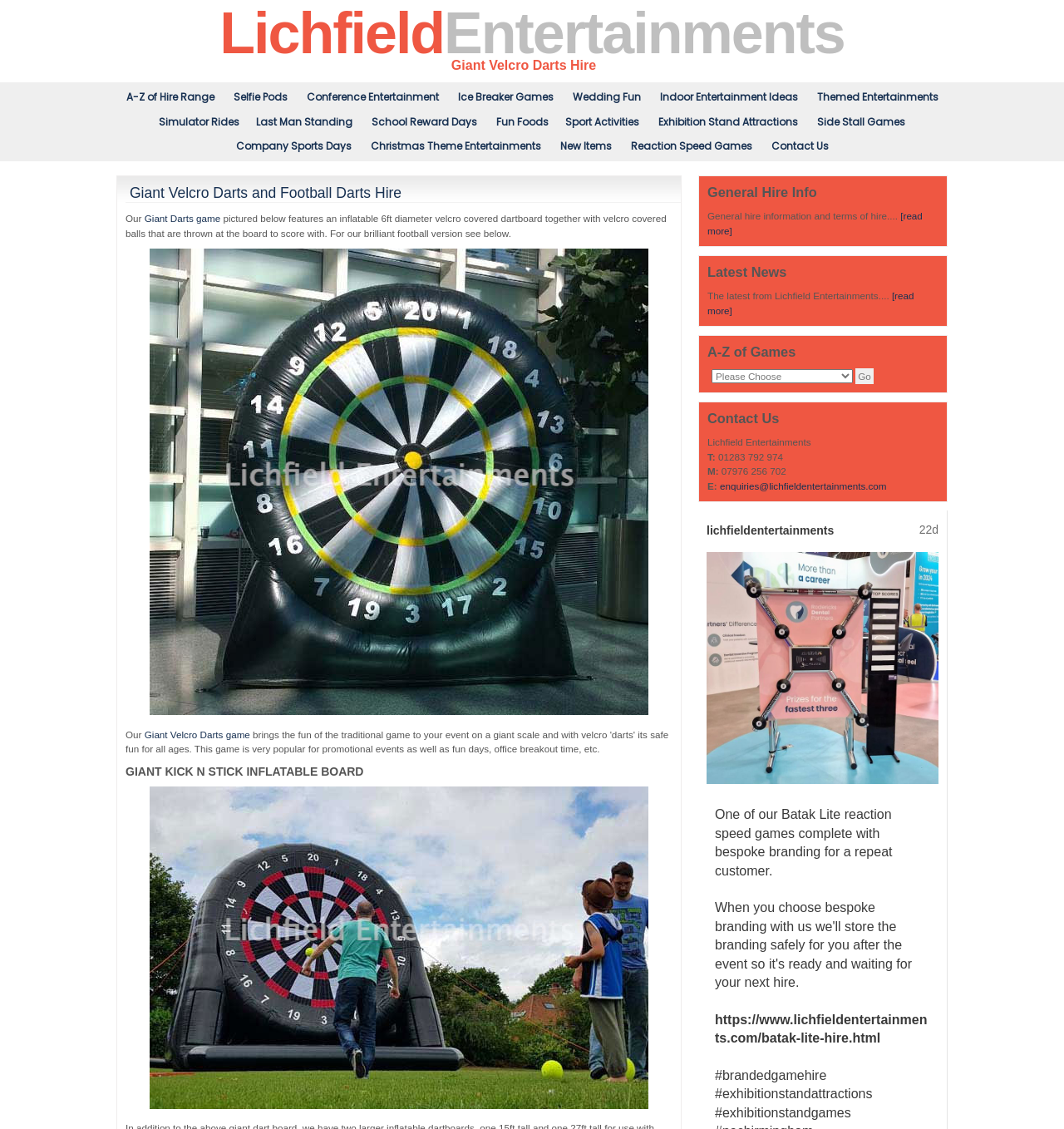What is the name of the football-themed game?
Refer to the image and give a detailed response to the question.

The name of the football-themed game can be found in the heading that says 'GIANT KICK N STICK INFLATABLE BOARD'.